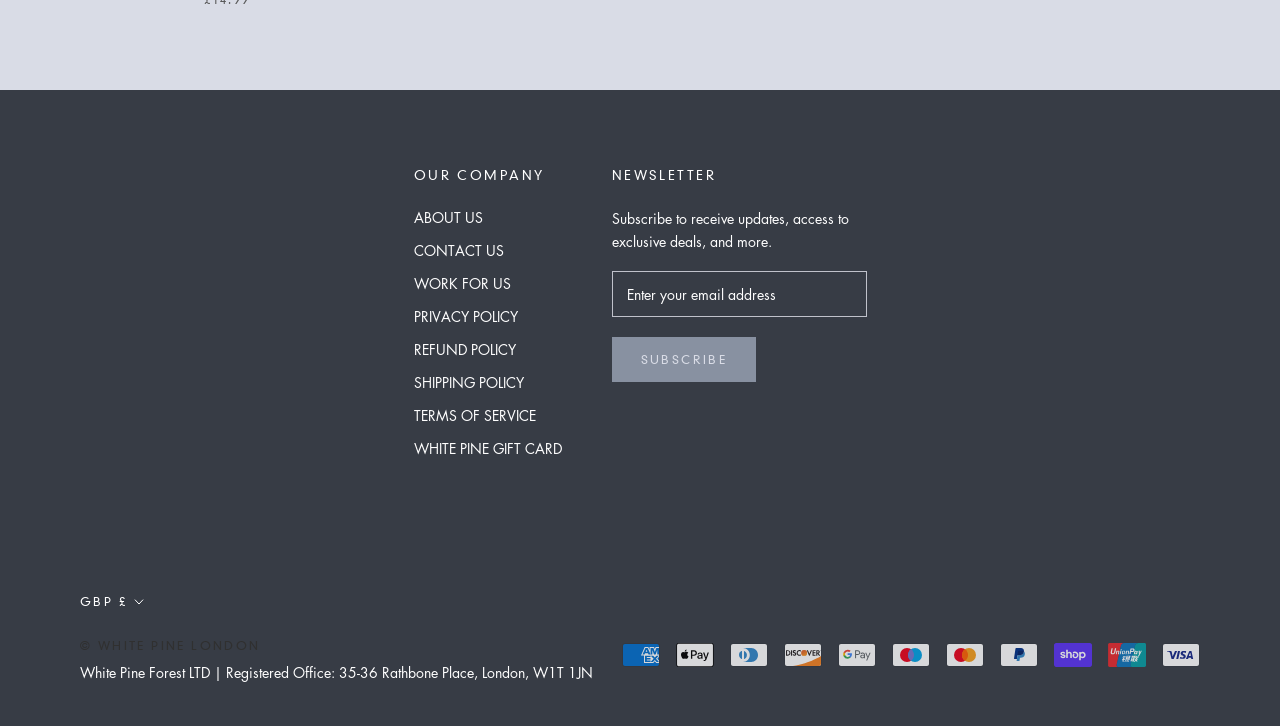Determine the bounding box coordinates for the HTML element mentioned in the following description: "TERMS OF SERVICE". The coordinates should be a list of four floats ranging from 0 to 1, represented as [left, top, right, bottom].

[0.323, 0.557, 0.439, 0.586]